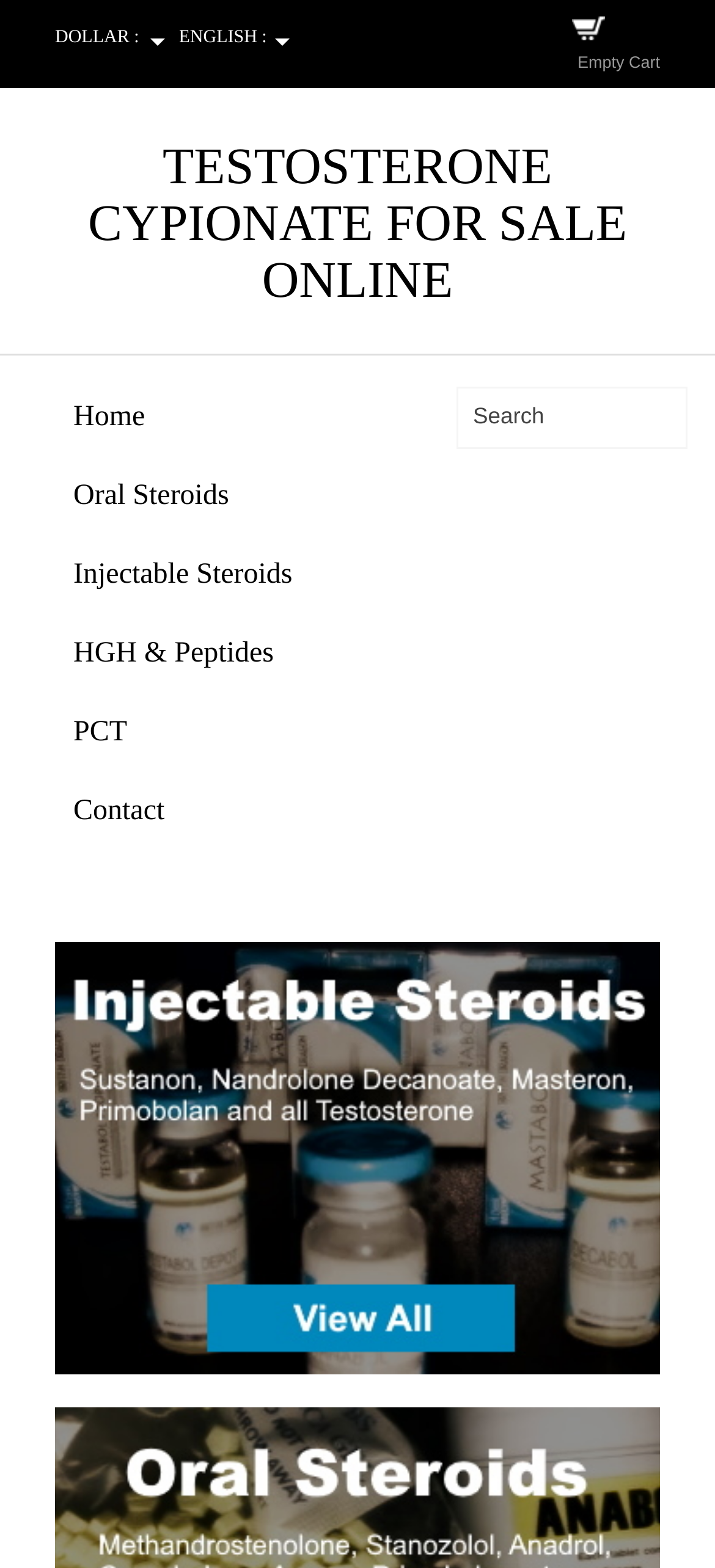Please identify the coordinates of the bounding box for the clickable region that will accomplish this instruction: "Search for products".

[0.638, 0.247, 0.962, 0.286]